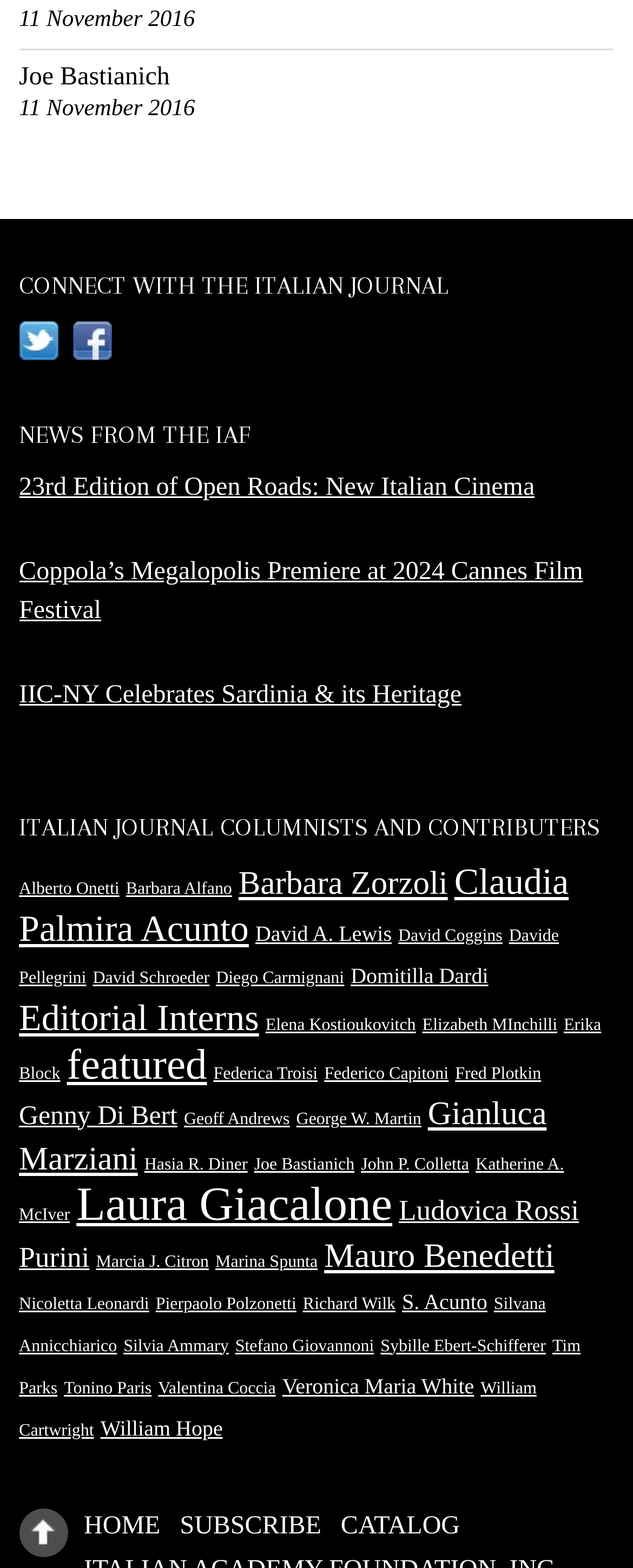Can you provide the bounding box coordinates for the element that should be clicked to implement the instruction: "Read the news about Coppola’s Megalopolis Premiere at 2024 Cannes Film Festival"?

[0.03, 0.302, 0.921, 0.345]